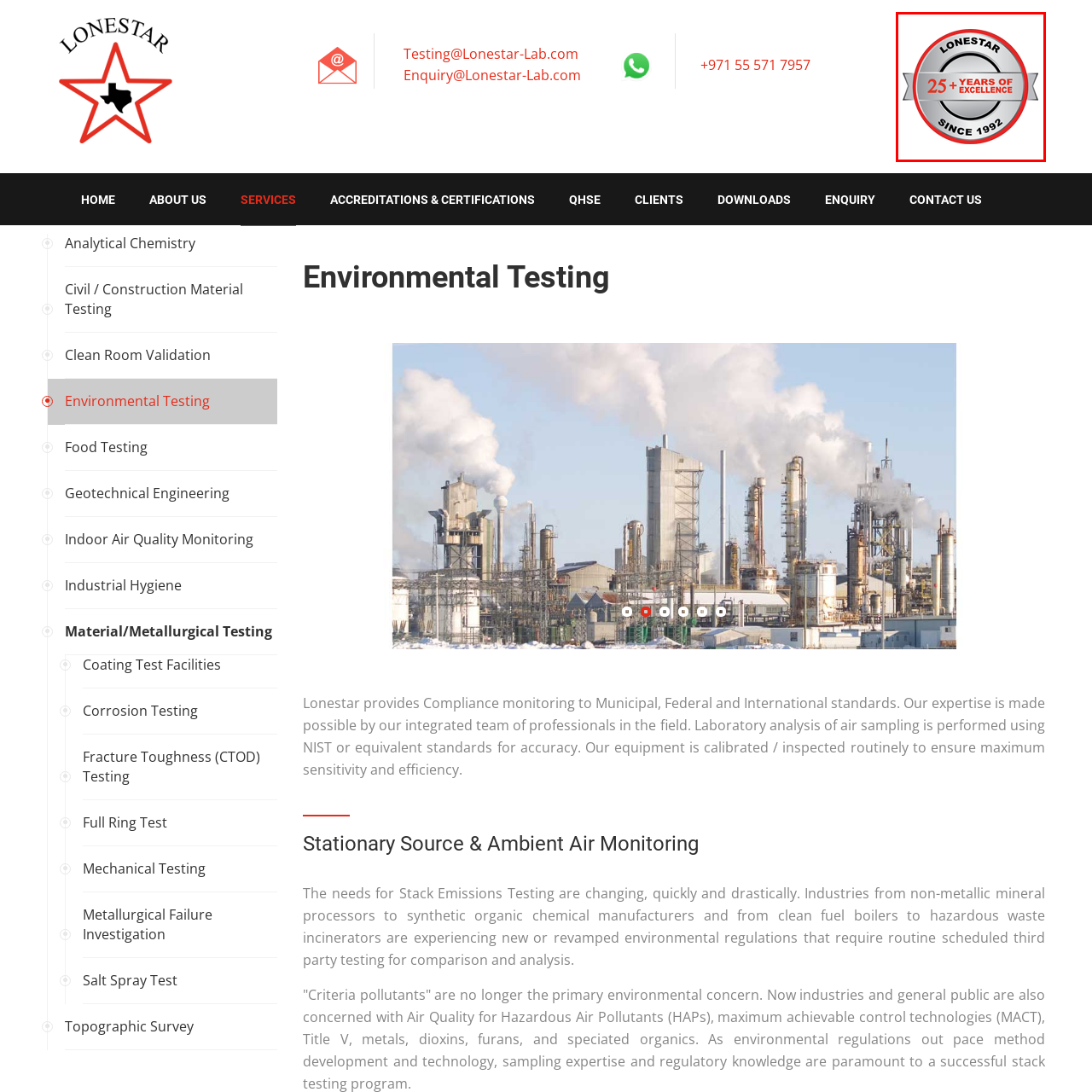Give a detailed account of the scene depicted within the red boundary.

The image features a commemorative badge from Lonestar Technical Services, highlighting their impressive milestone of over 25 years of excellence since their establishment in 1992. The badge design incorporates a silver circular emblem with a prominent red border, clearly displaying "25+ YEARS OF EXCELLENCE" in bold lettering at the center. The top of the emblem features the name "LONESTAR," establishing brand recognition. This visual representation signifies Lonestar's commitment to quality and reliability in environmental testing services, celebrating their extensive experience and dedication to maintaining high standards in the industry.